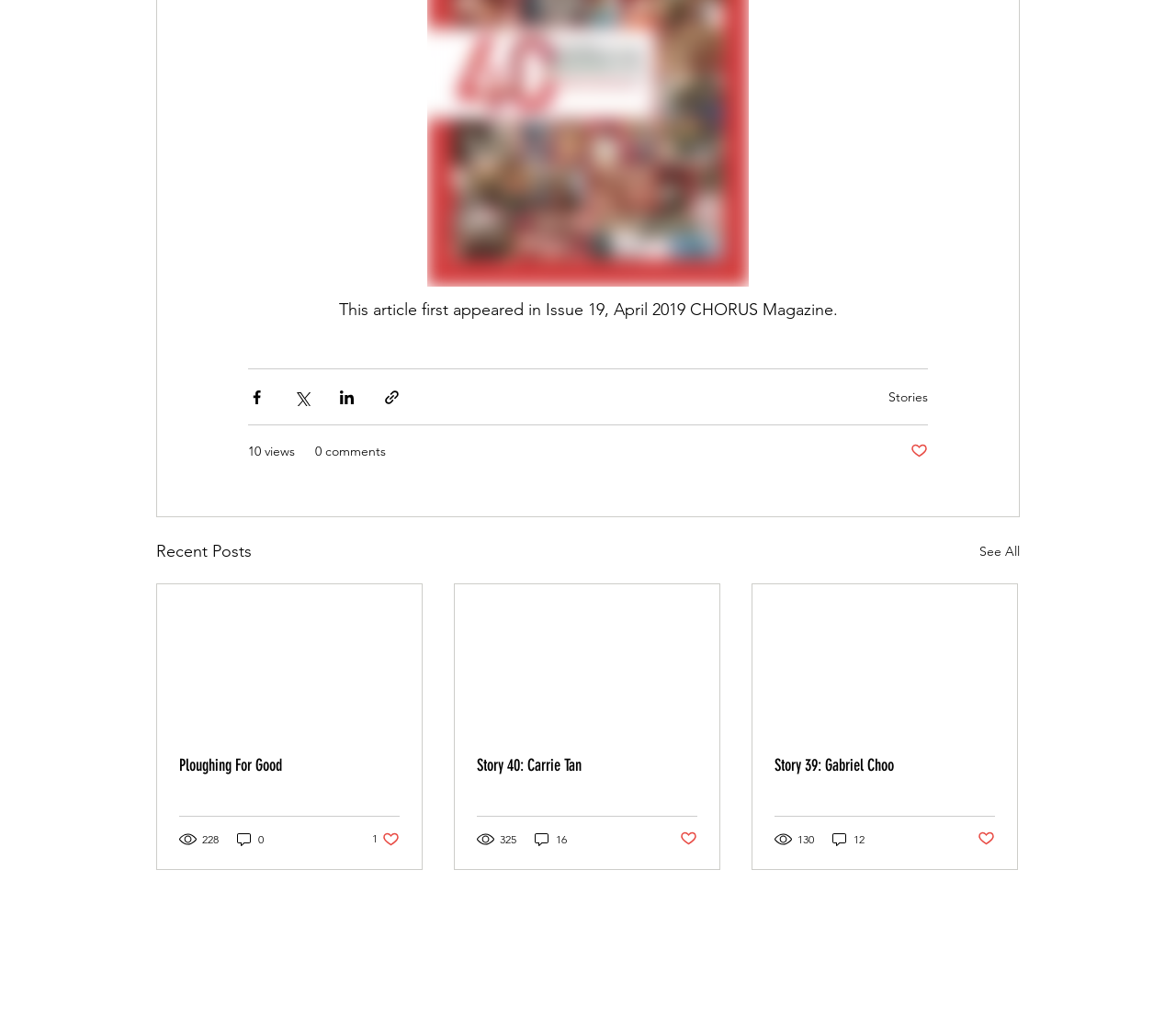Identify the bounding box coordinates of the area you need to click to perform the following instruction: "Read comments".

[0.453, 0.817, 0.484, 0.834]